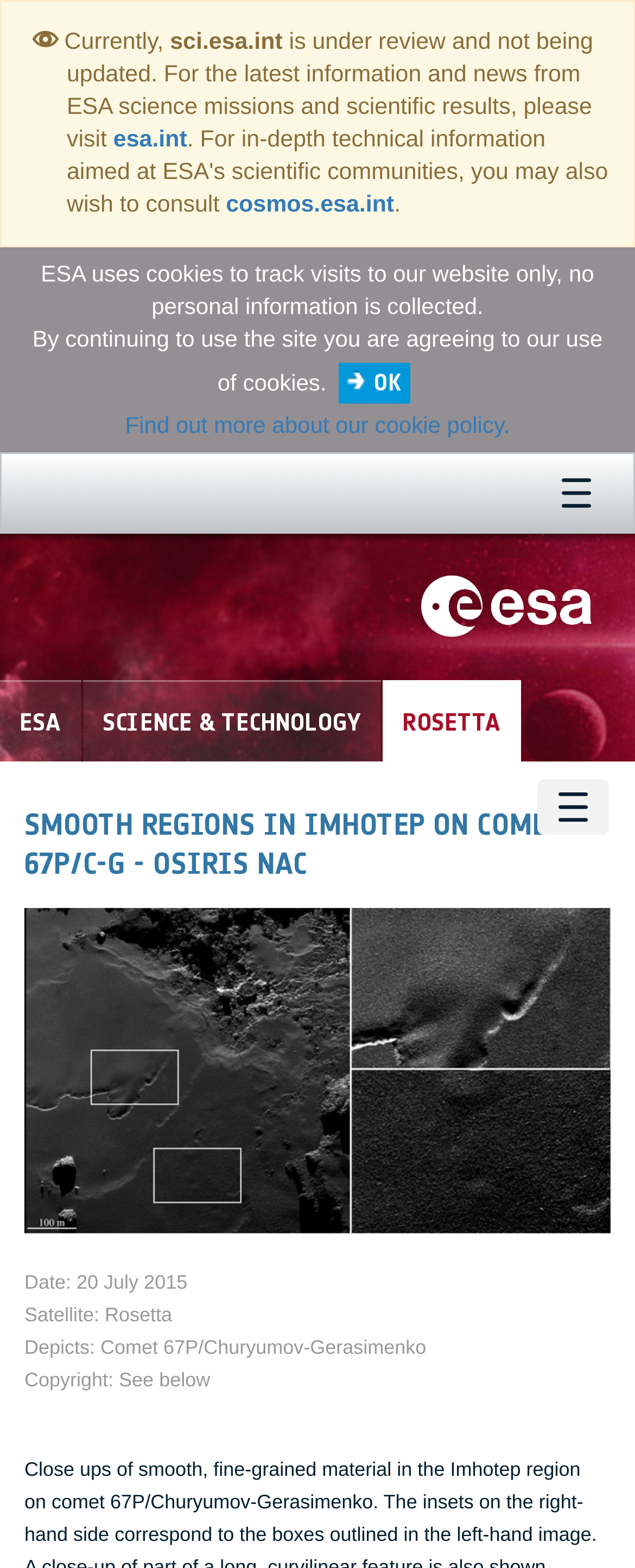Given the element description "cosmos.esa.int" in the screenshot, predict the bounding box coordinates of that UI element.

[0.356, 0.123, 0.621, 0.139]